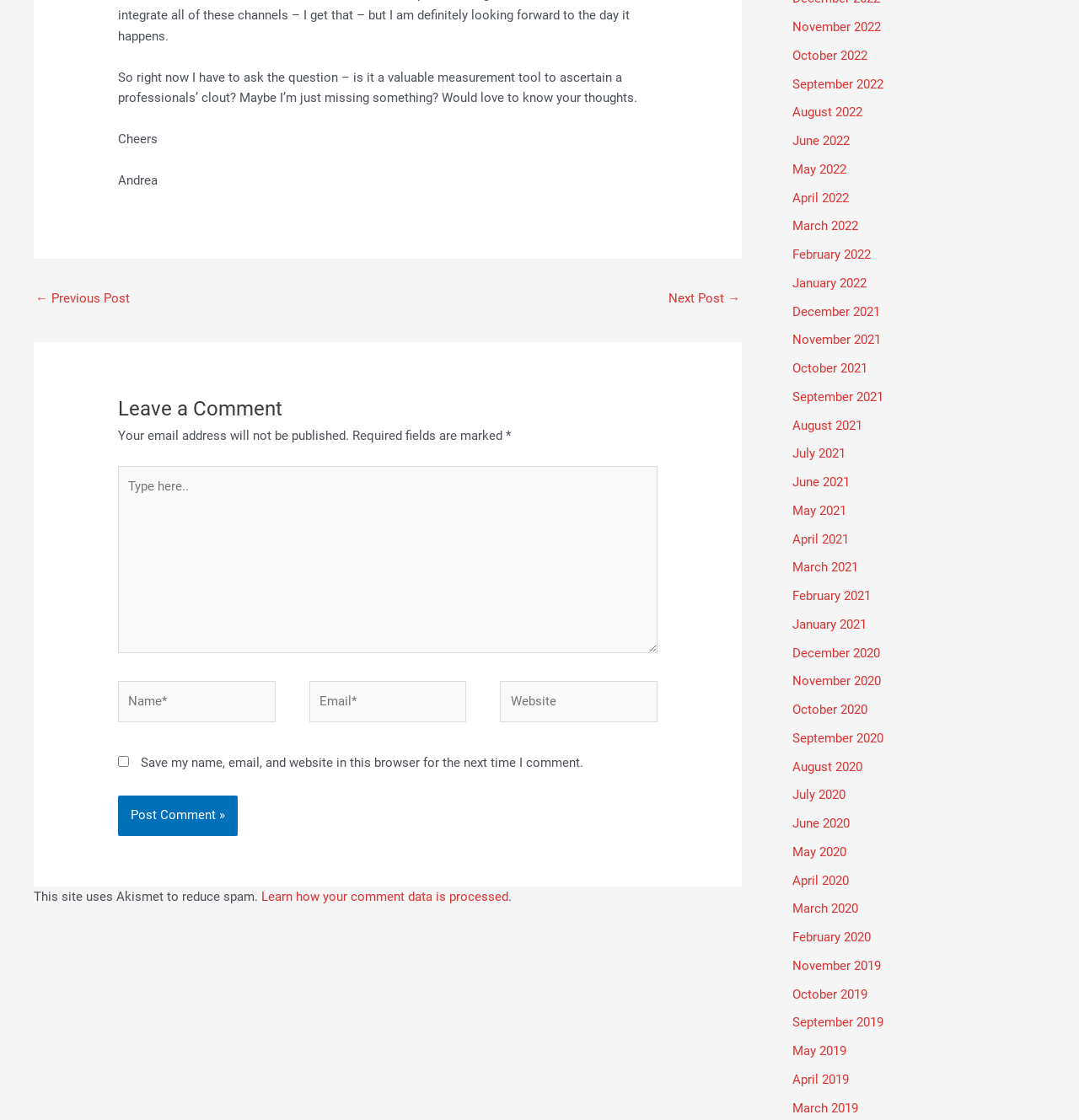Find the bounding box coordinates for the HTML element described in this sentence: "parent_node: Website name="url" placeholder="Website"". Provide the coordinates as four float numbers between 0 and 1, in the format [left, top, right, bottom].

[0.464, 0.608, 0.609, 0.645]